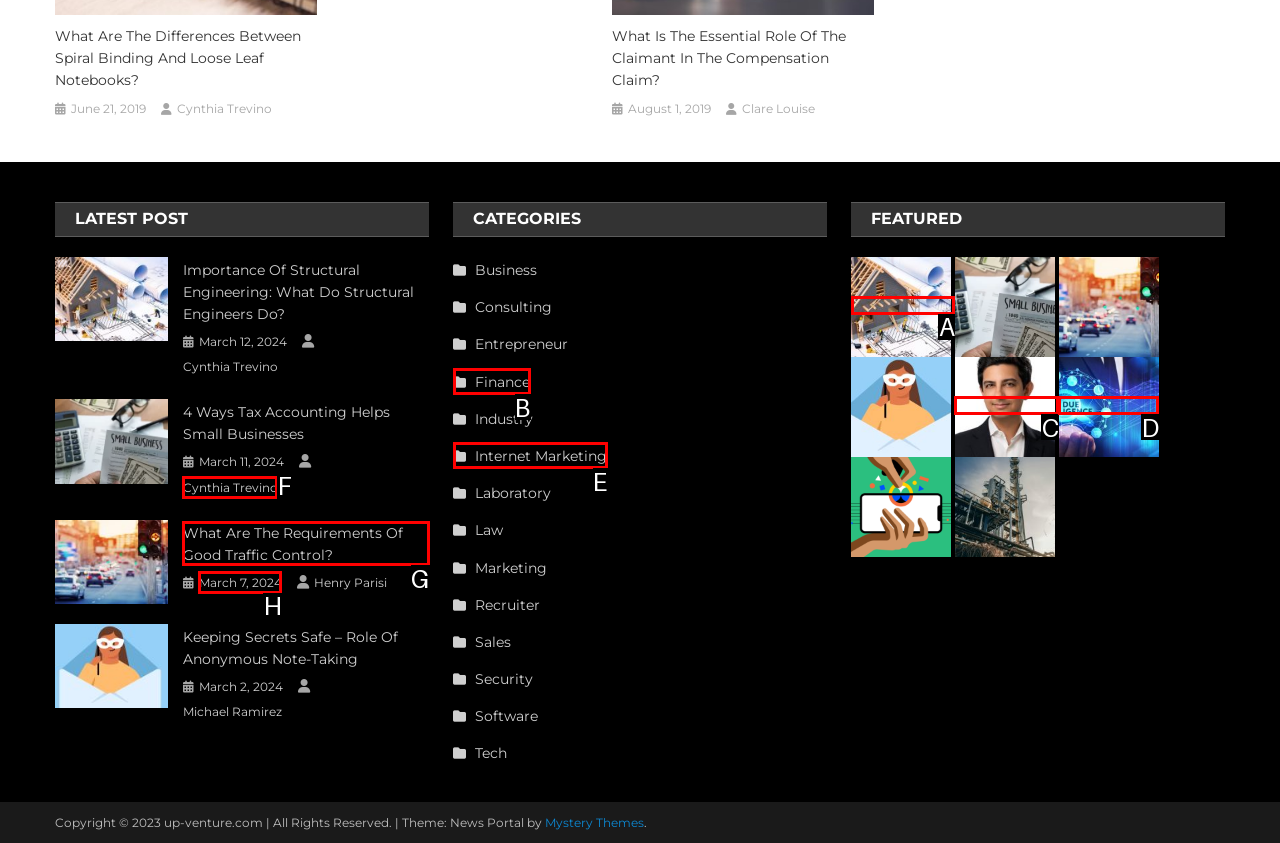Tell me which letter I should select to achieve the following goal: Read the 'Importance of structural engineering: What do structural engineers do?' featured article
Answer with the corresponding letter from the provided options directly.

A